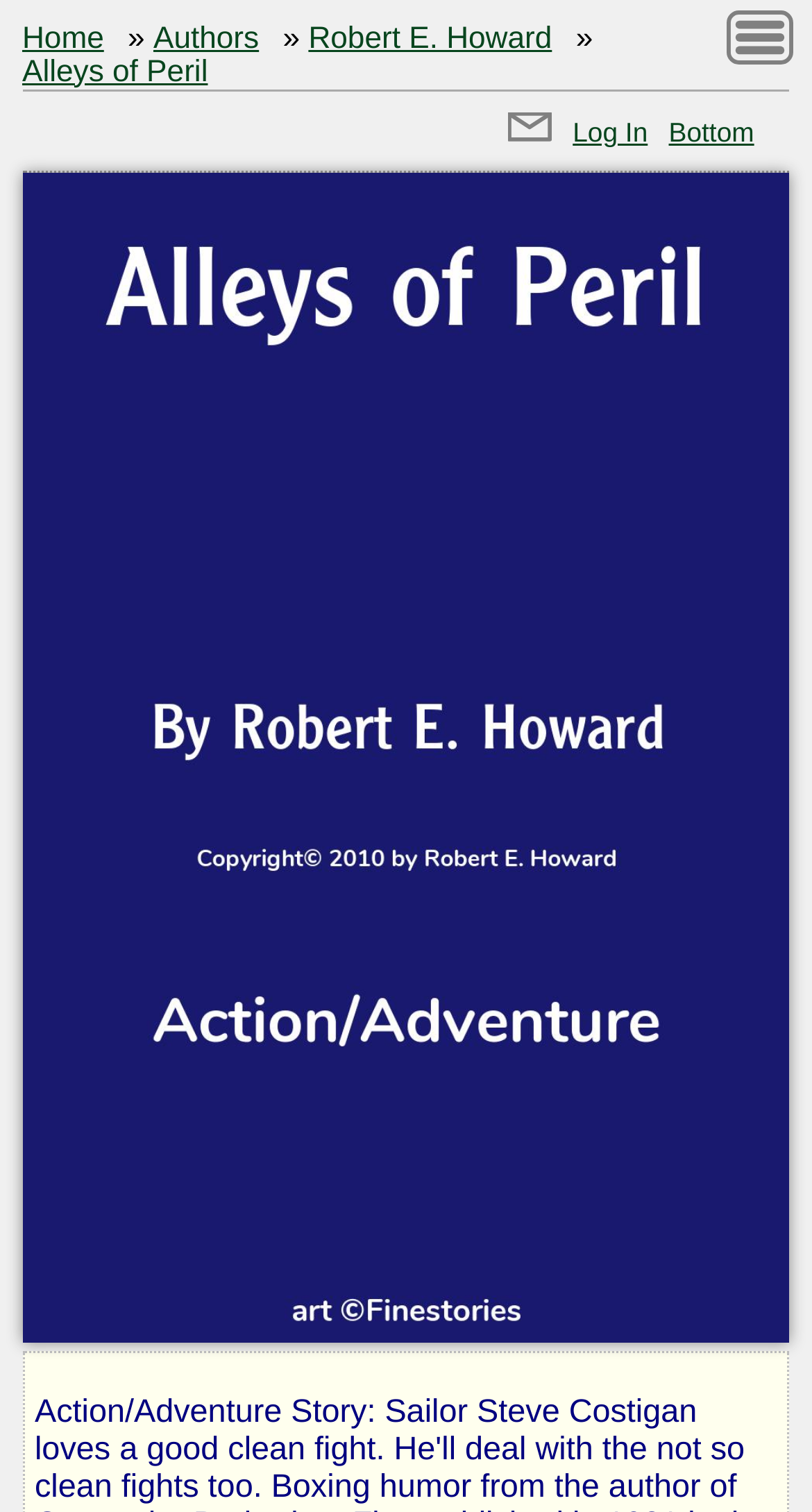Highlight the bounding box coordinates of the element you need to click to perform the following instruction: "log in."

[0.705, 0.077, 0.798, 0.098]